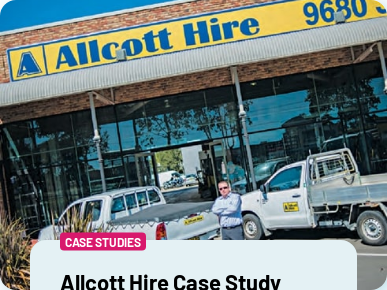What is the characteristic of the building's facade?
Answer the question using a single word or phrase, according to the image.

Wide glass